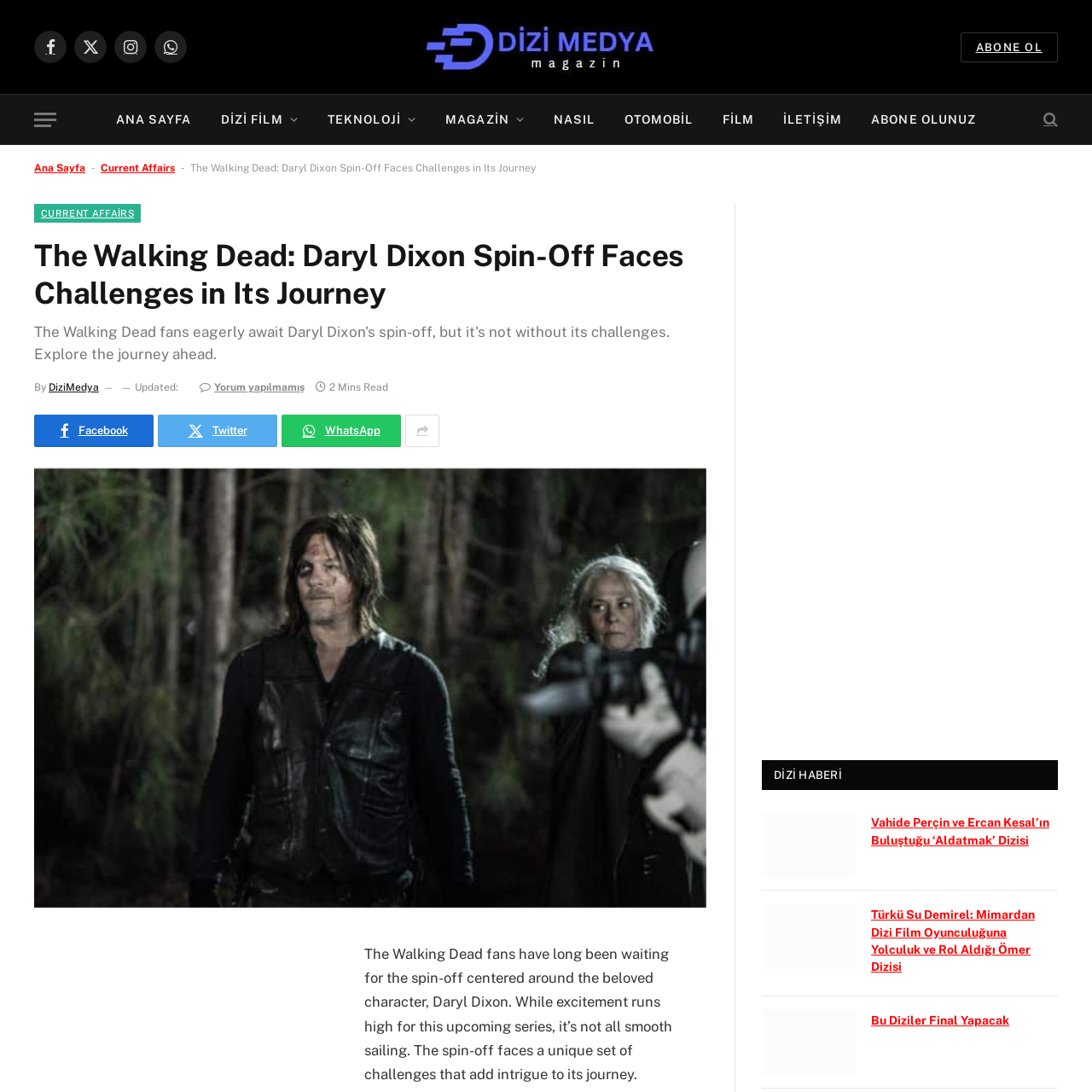Please locate the clickable area by providing the bounding box coordinates to follow this instruction: "Click on Facebook link".

[0.031, 0.028, 0.061, 0.058]